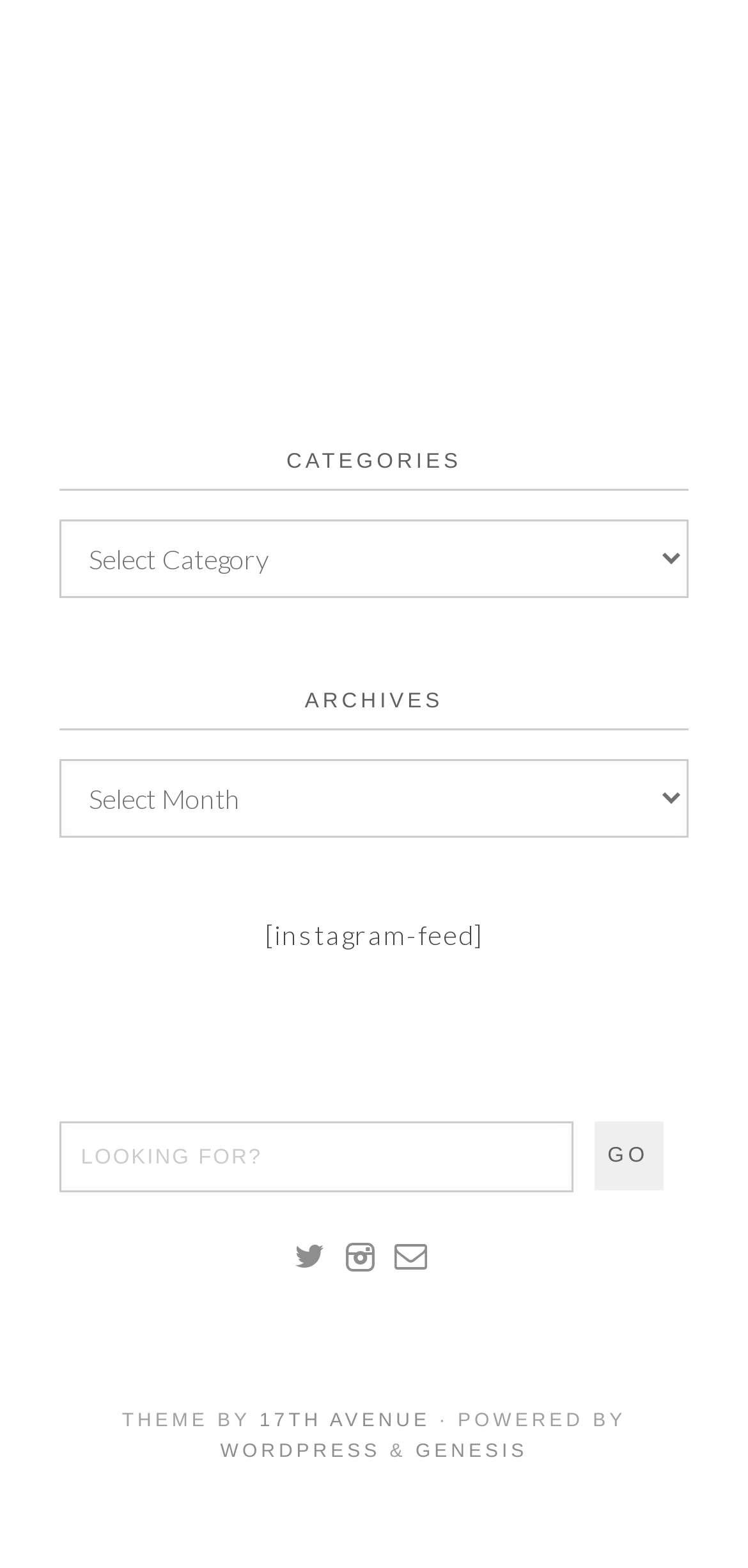Find the bounding box coordinates of the clickable area that will achieve the following instruction: "Search for something".

[0.08, 0.715, 0.794, 0.76]